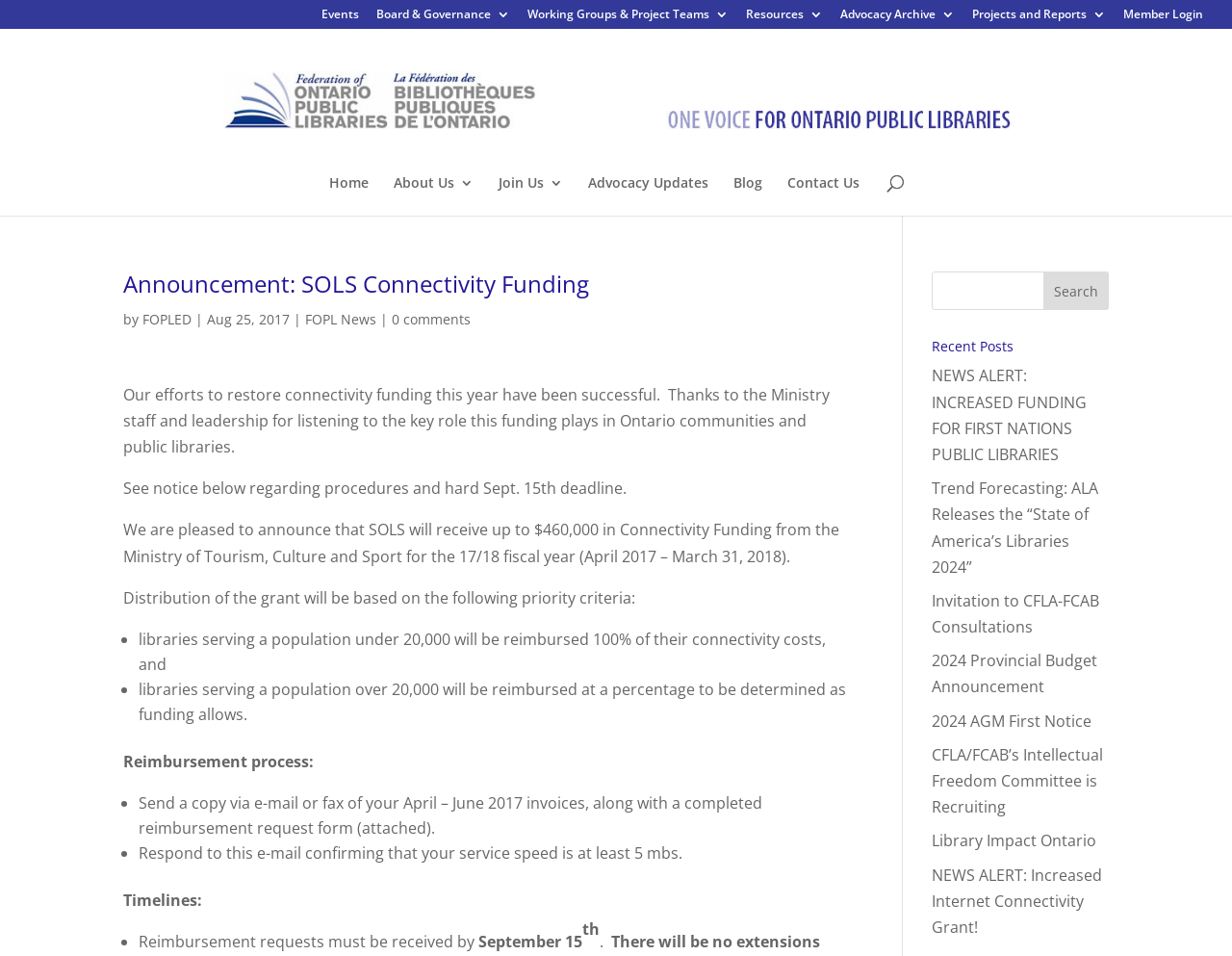Identify the bounding box coordinates for the UI element mentioned here: "name="s" placeholder="Search …" title="Search for:"". Provide the coordinates as four float values between 0 and 1, i.e., [left, top, right, bottom].

[0.053, 0.029, 0.953, 0.031]